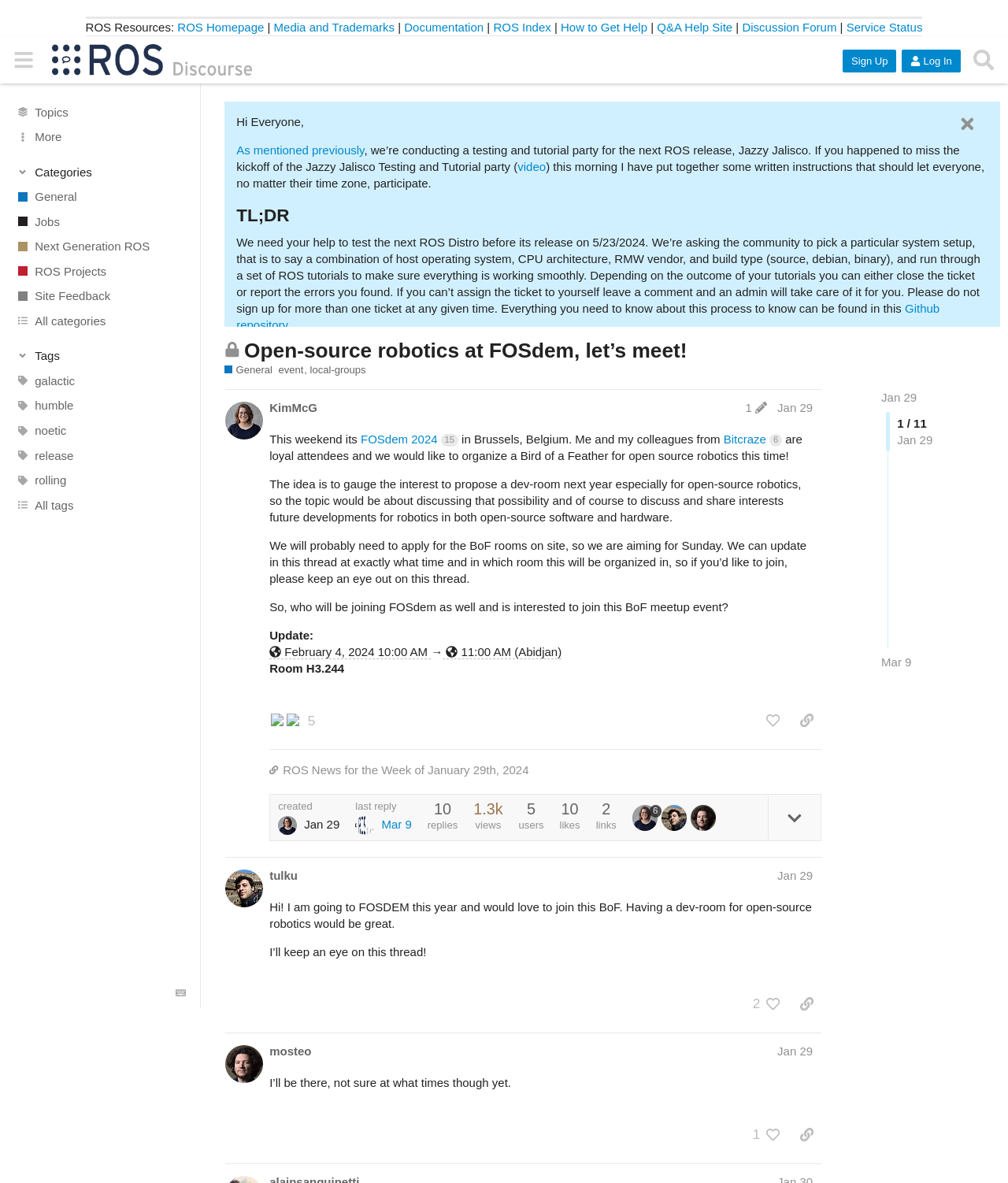Identify the bounding box for the given UI element using the description provided. Coordinates should be in the format (top-left x, top-left y, bottom-right x, bottom-right y) and must be between 0 and 1. Here is the description: ROS Homepage

[0.176, 0.017, 0.262, 0.029]